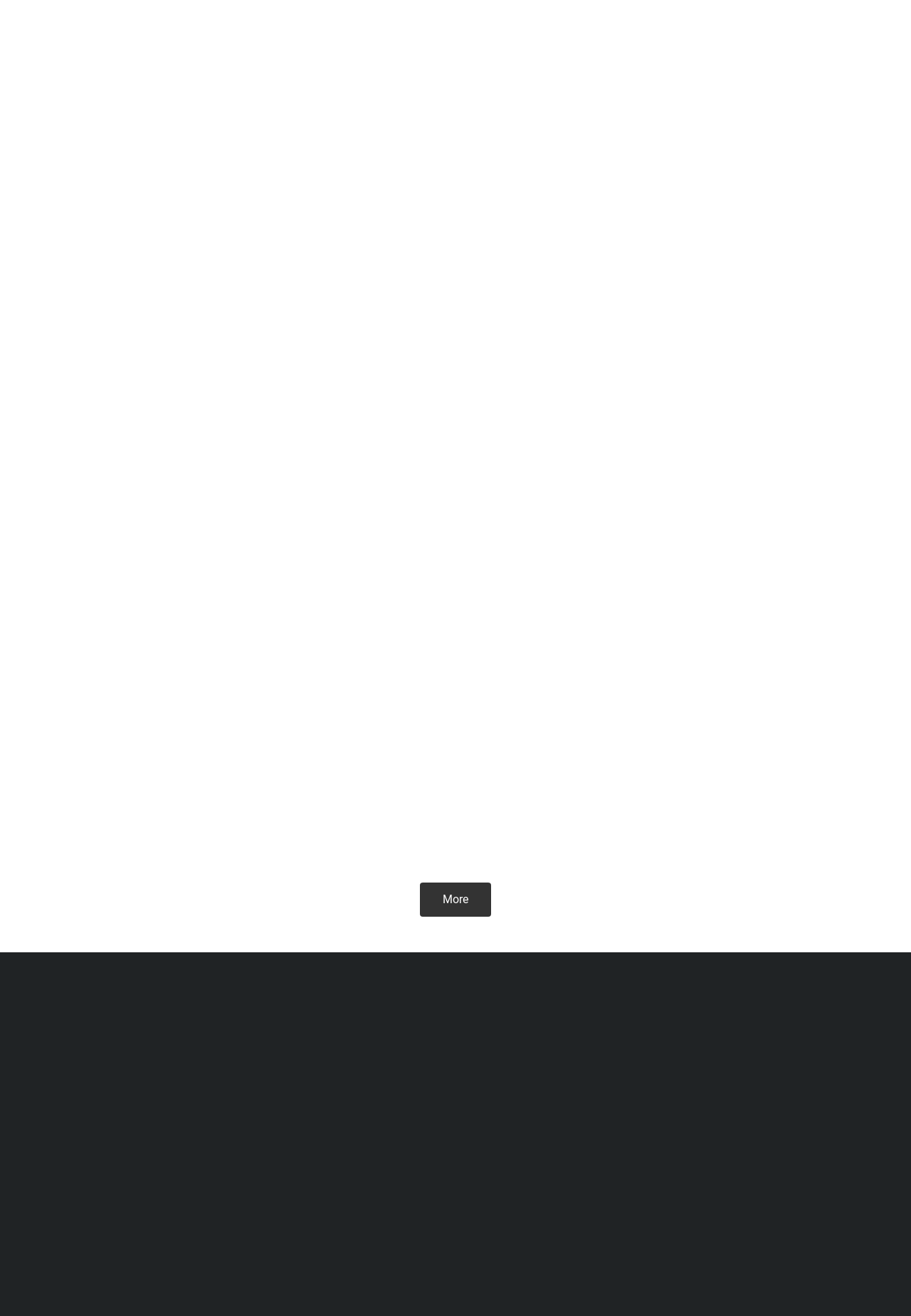What is the purpose of the textboxes and button at the bottom?
Answer with a single word or phrase by referring to the visual content.

To get in touch